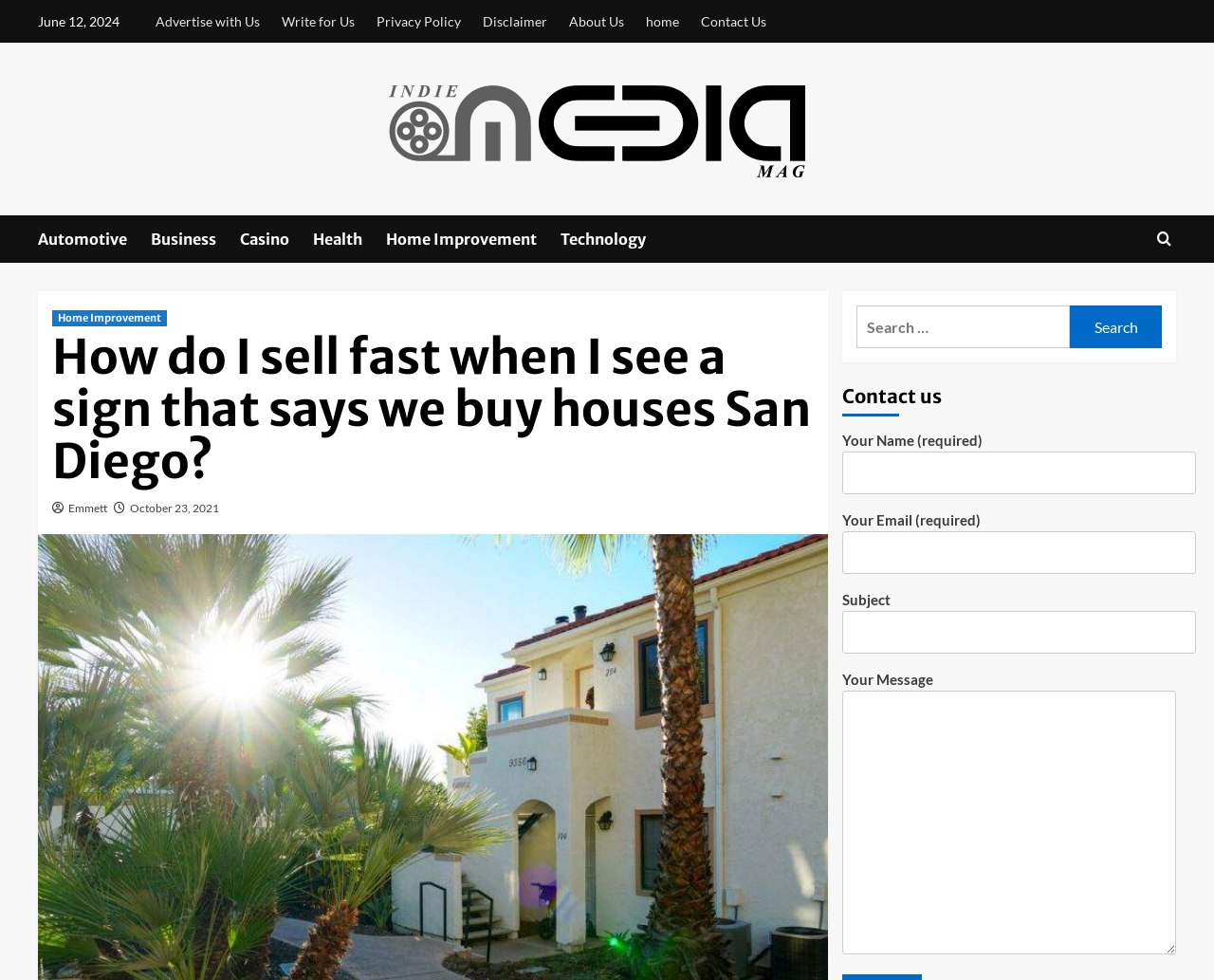Determine the coordinates of the bounding box for the clickable area needed to execute this instruction: "View the 'Recent Posts'".

None